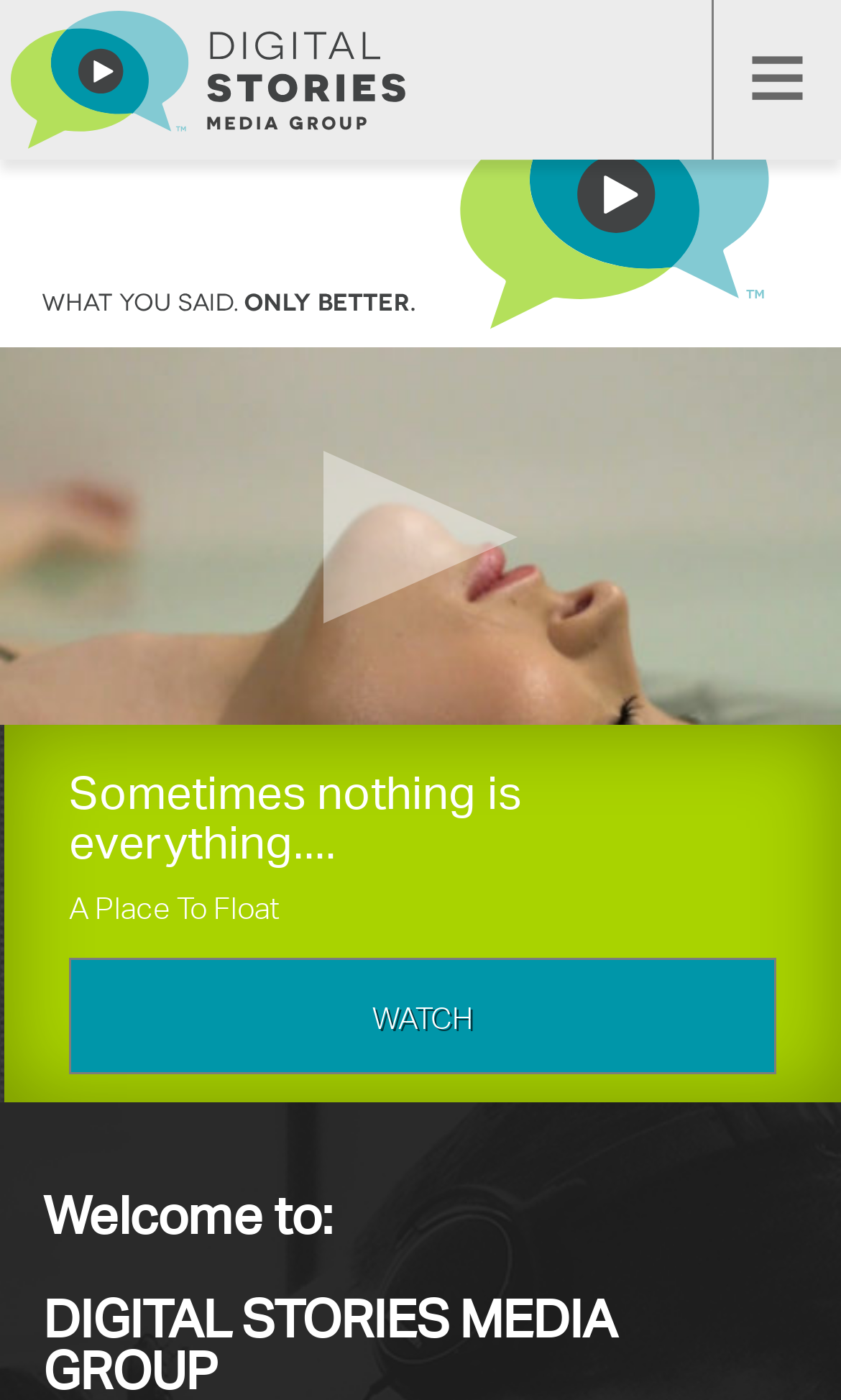Provide the bounding box coordinates for the UI element that is described by this text: "alt="Login Holidays Logo"". The coordinates should be in the form of four float numbers between 0 and 1: [left, top, right, bottom].

None